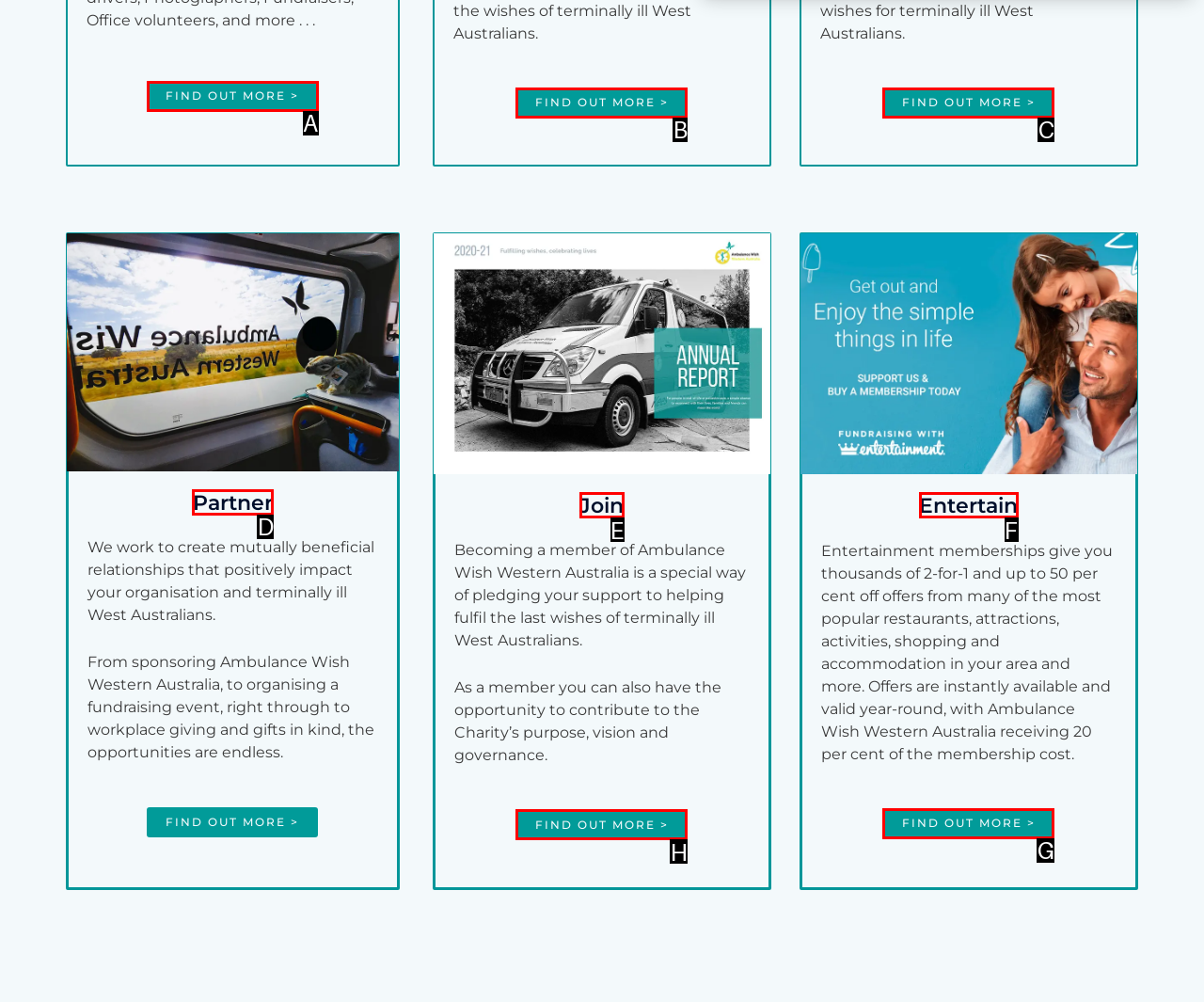Select the HTML element that should be clicked to accomplish the task: Click to become a partner Reply with the corresponding letter of the option.

D